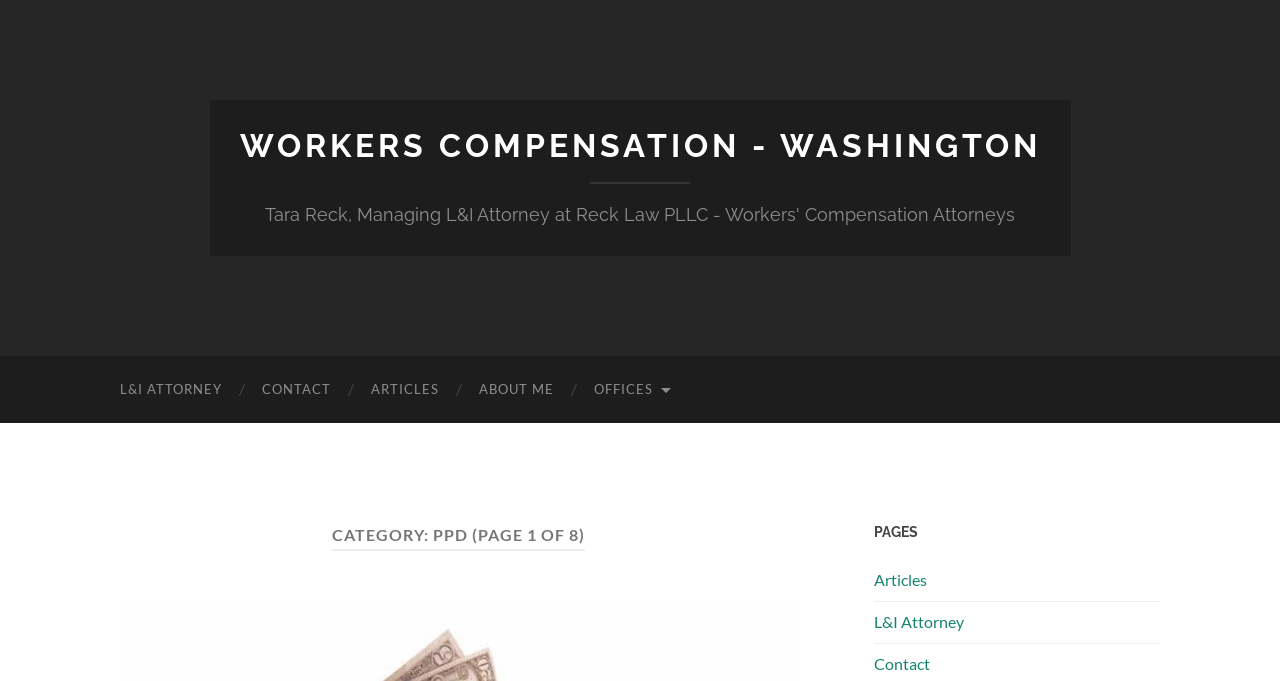Find the bounding box coordinates of the clickable element required to execute the following instruction: "view office locations". Provide the coordinates as four float numbers between 0 and 1, i.e., [left, top, right, bottom].

[0.448, 0.523, 0.538, 0.621]